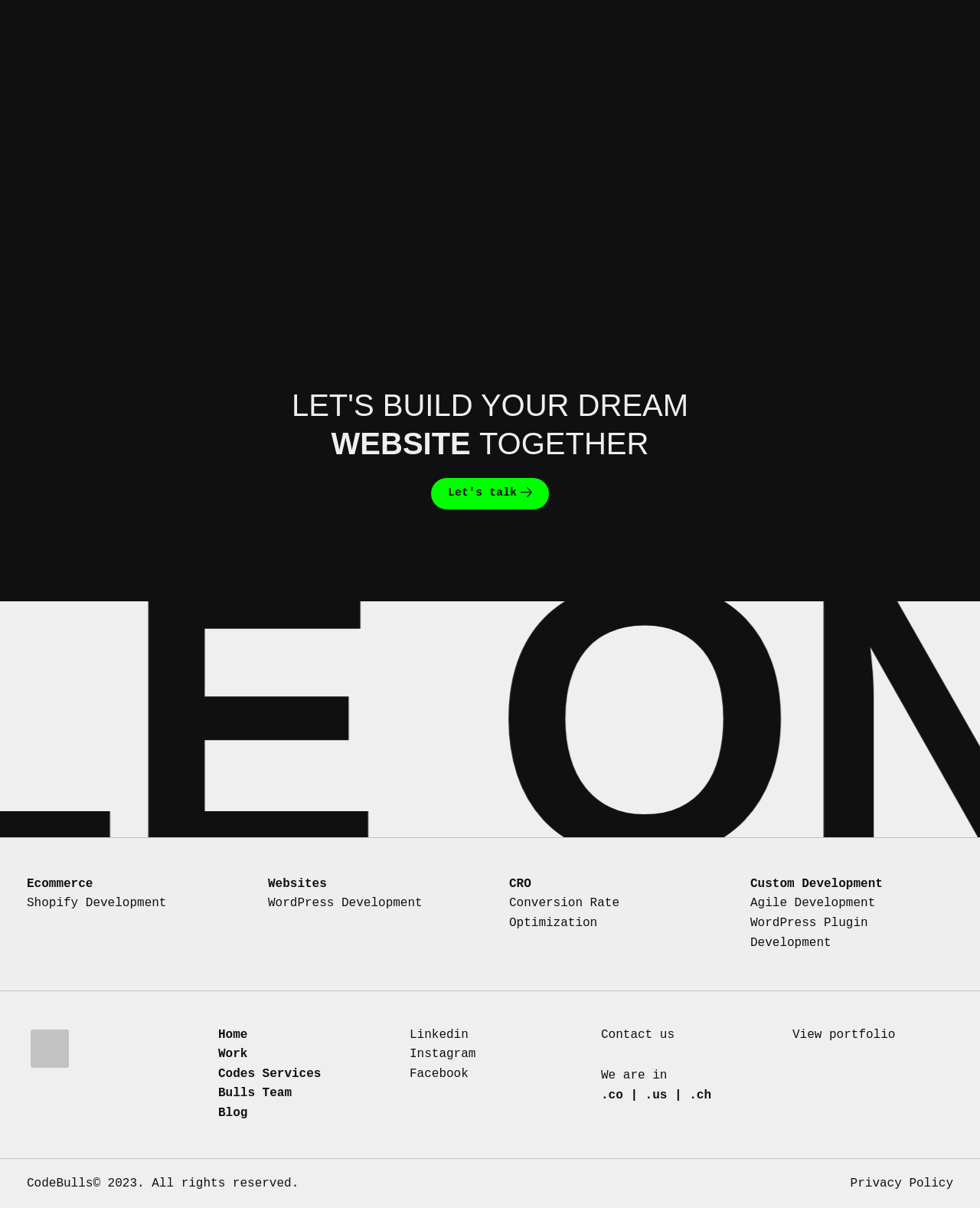Please answer the following question using a single word or phrase: What is the last link in the site navigation menu?

Blog